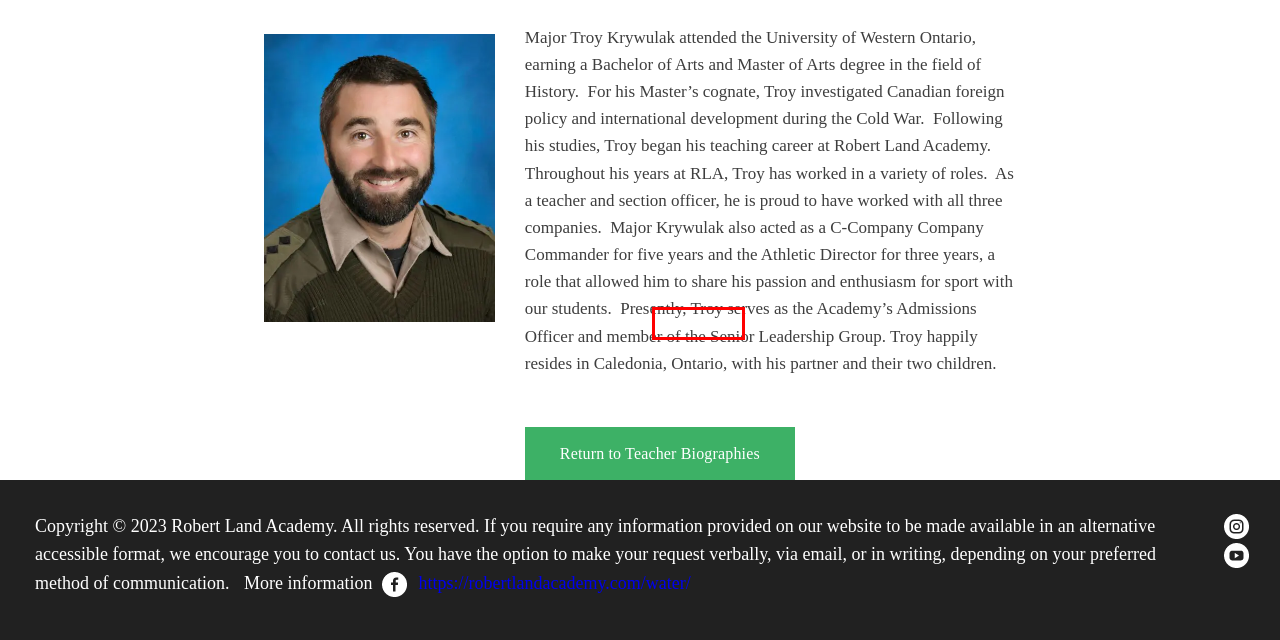Review the webpage screenshot and focus on the UI element within the red bounding box. Select the best-matching webpage description for the new webpage that follows after clicking the highlighted element. Here are the candidates:
A. Robert Land Academy’s Newsletters 2022/23 -
B. Military School Supports ADHD Students | Robert Land Academy
C. Water -
D. Military School Teaching Staff Biographies | Robert Land Academy
E. Military School RLA Campus Tour | Robert Land Academy
F. AODA Accessibility Hub -
G. School Fees of Private Military School | Robert Land Academy
H. Privacy Policy of Military School | Robert Land Academy

A